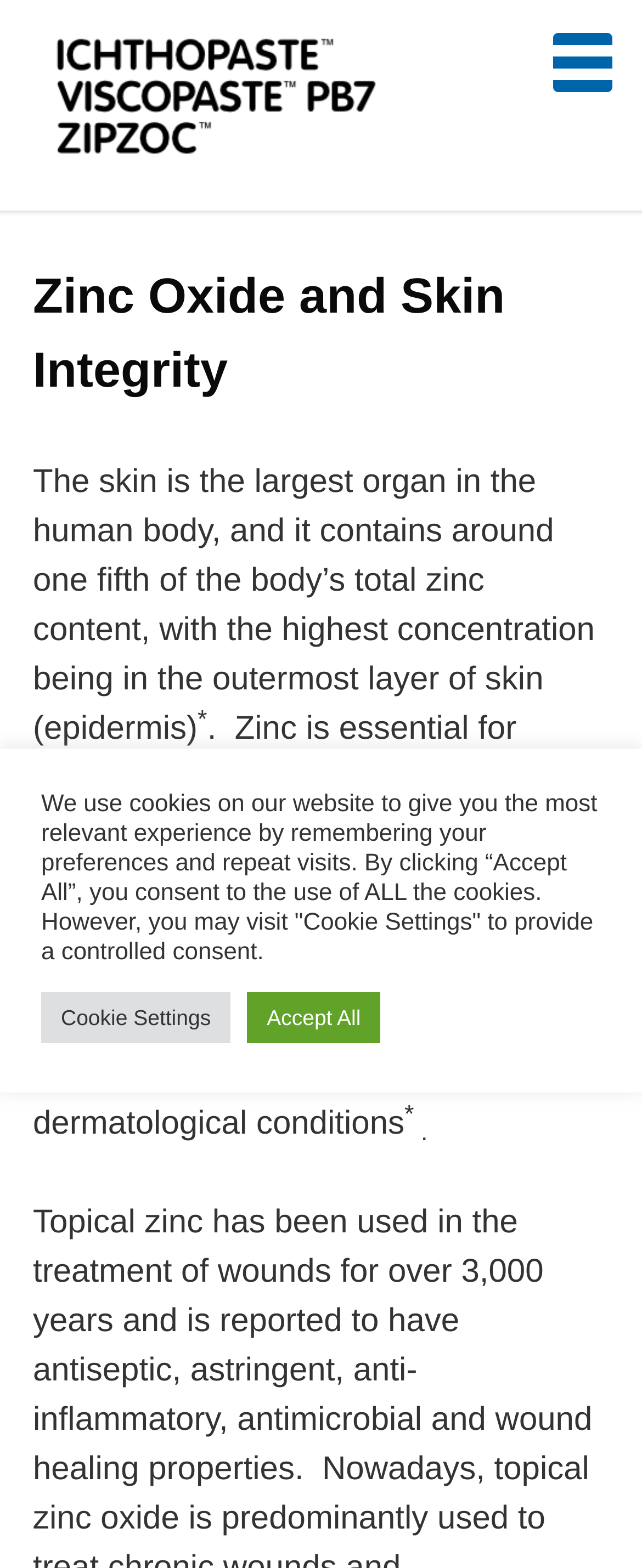What is zinc essential for?
Look at the image and answer the question using a single word or phrase.

Growth, tissue maintenance, immune function, and wound healing